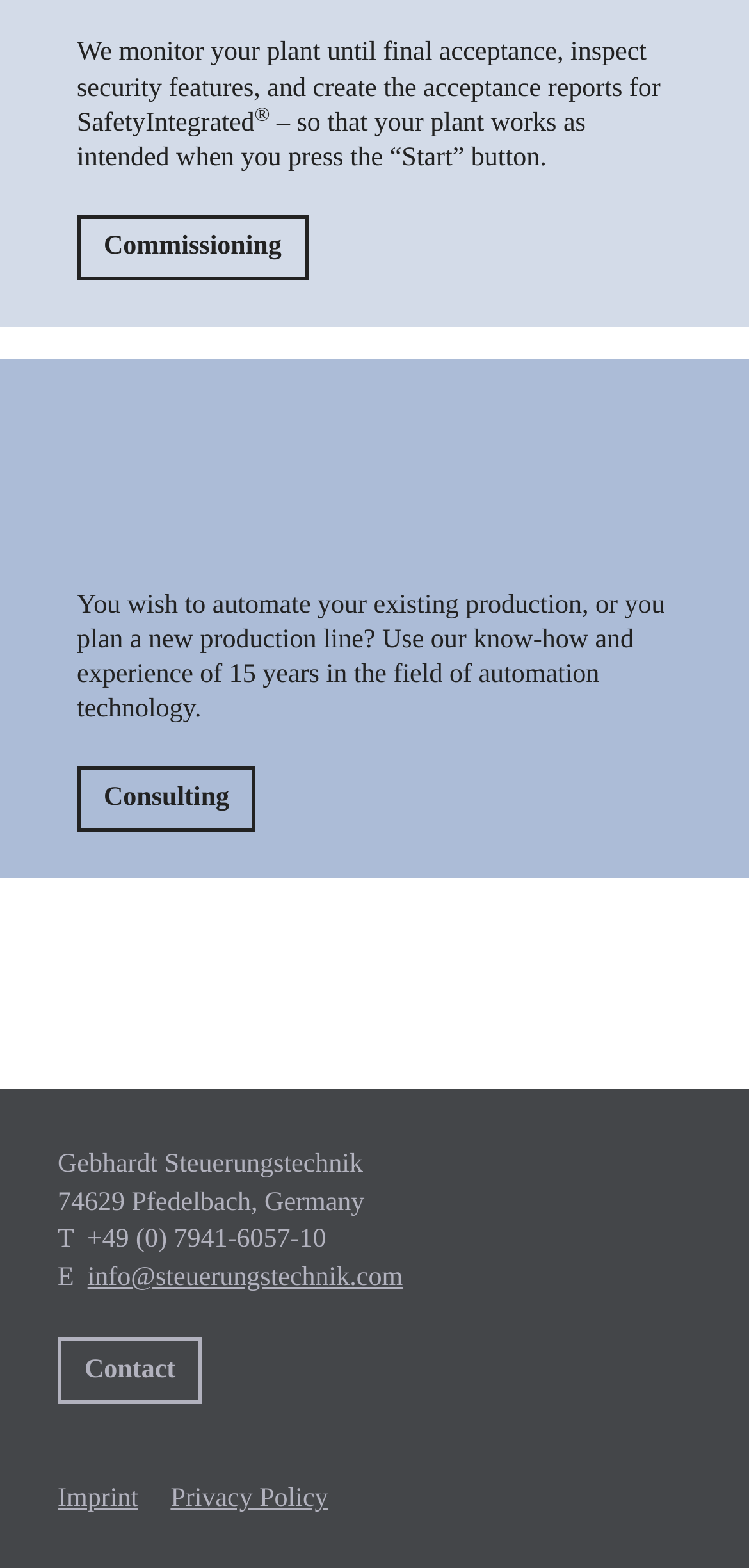Provide a one-word or brief phrase answer to the question:
What is the company's phone number?

+49 (0) 7941-6057-10